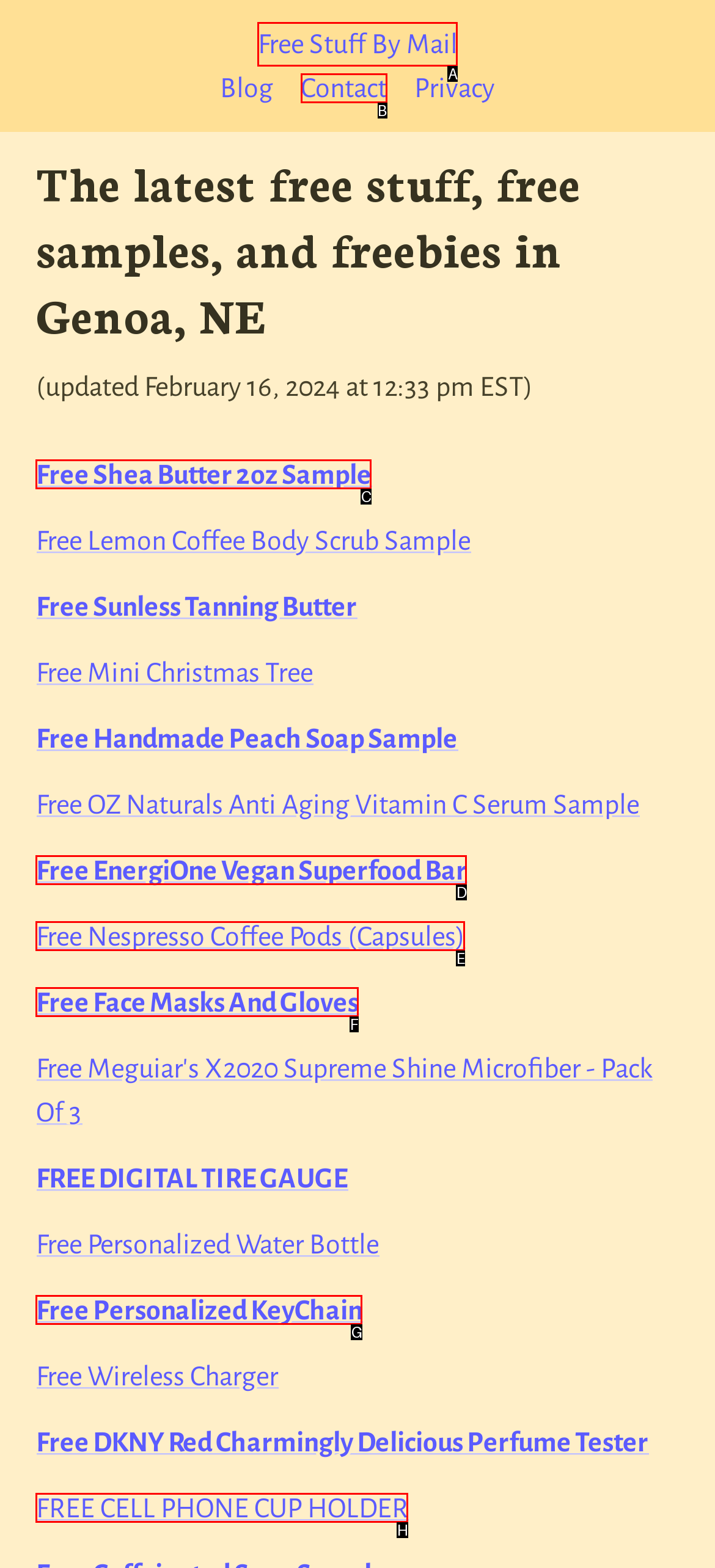Which HTML element fits the description: Free Nespresso Coffee Pods (Capsules)? Respond with the letter of the appropriate option directly.

E